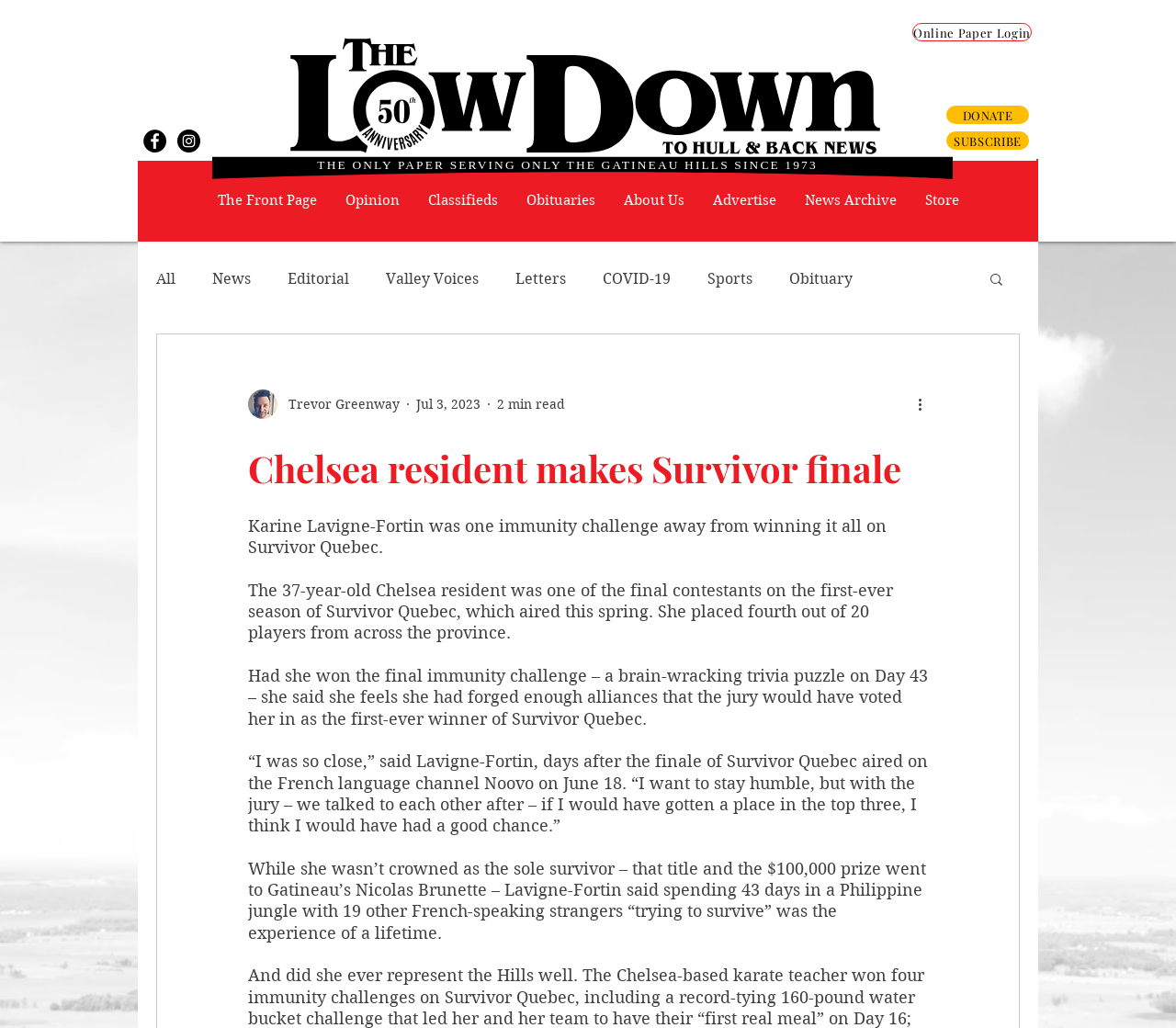Carefully examine the image and provide an in-depth answer to the question: How old is Karine Lavigne-Fortin?

The article states that Karine Lavigne-Fortin is a 37-year-old Chelsea resident, which indicates her age.